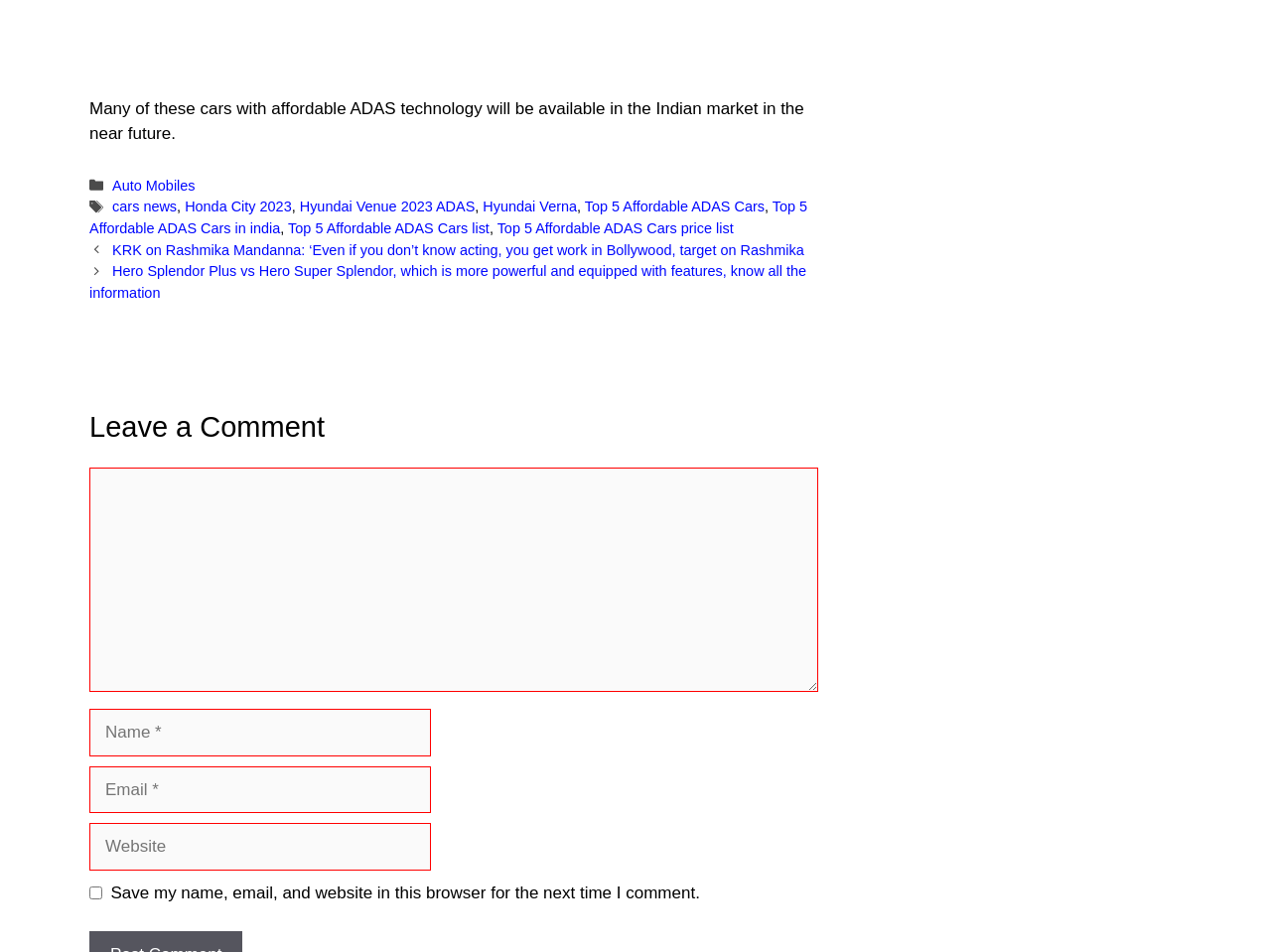Pinpoint the bounding box coordinates for the area that should be clicked to perform the following instruction: "Click on the 'Top 5 Affordable ADAS Cars' link".

[0.46, 0.209, 0.602, 0.226]